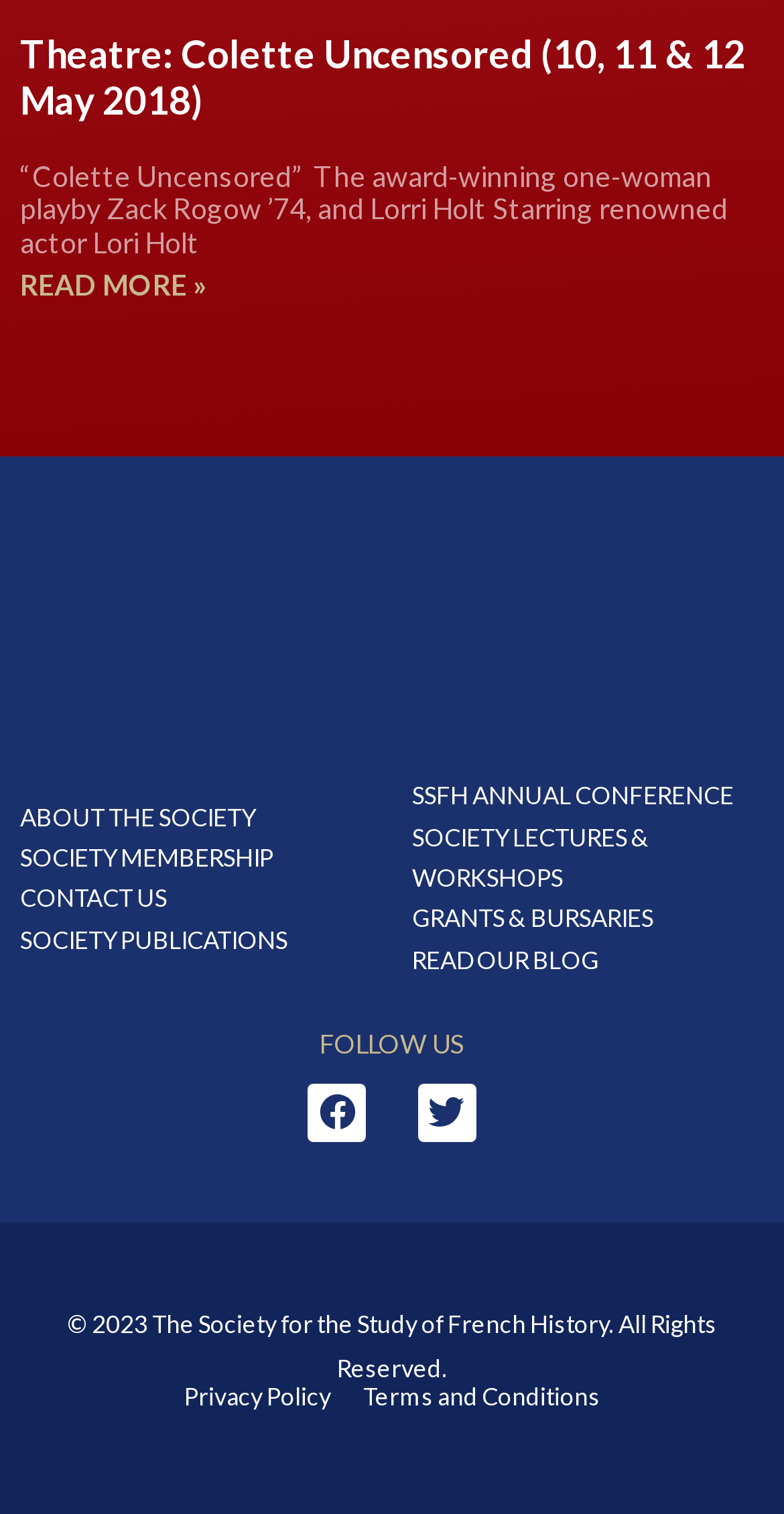Answer the question below using just one word or a short phrase: 
What is the year of copyright?

2023